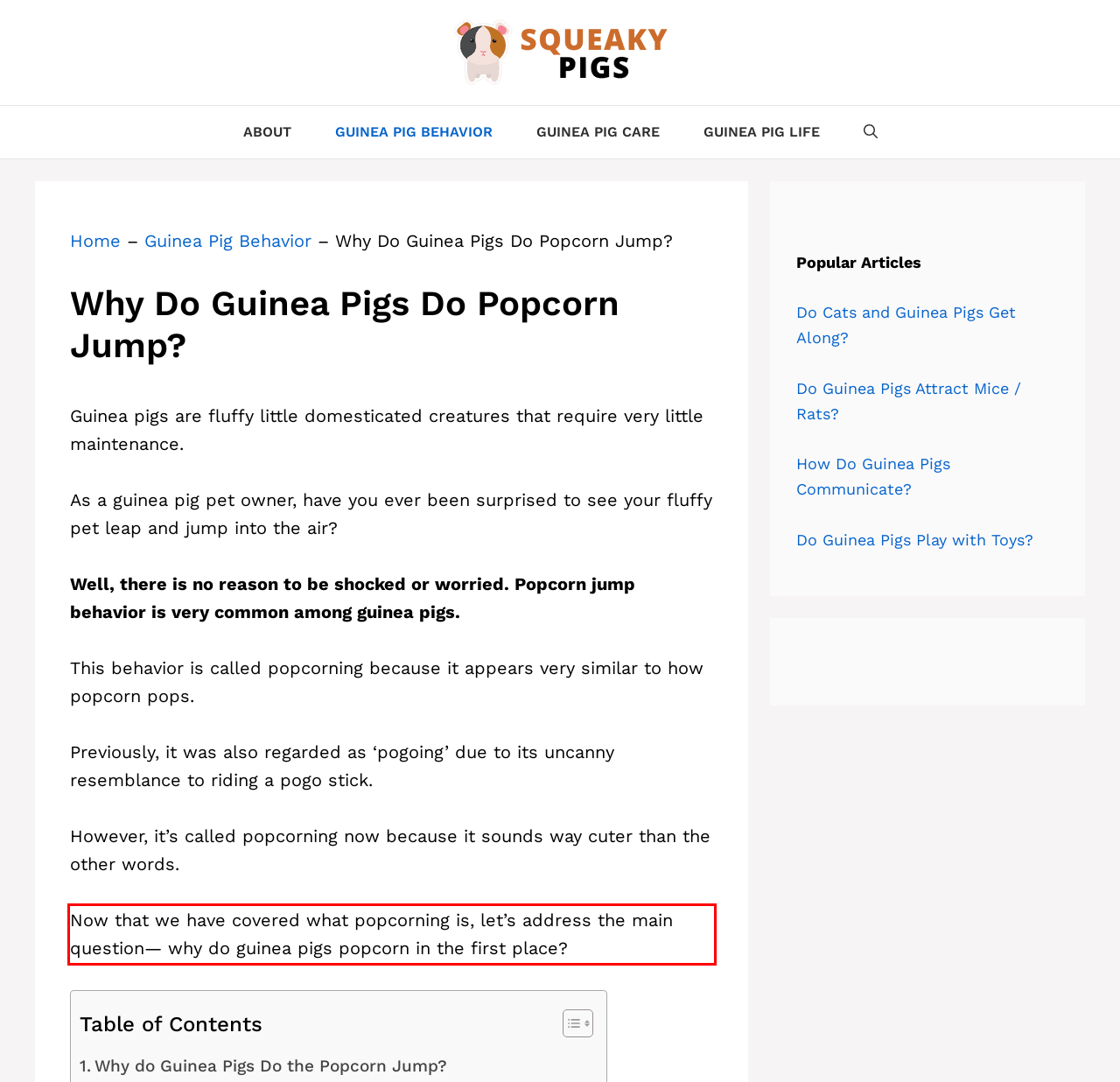There is a UI element on the webpage screenshot marked by a red bounding box. Extract and generate the text content from within this red box.

Now that we have covered what popcorning is, let’s address the main question— why do guinea pigs popcorn in the first place?